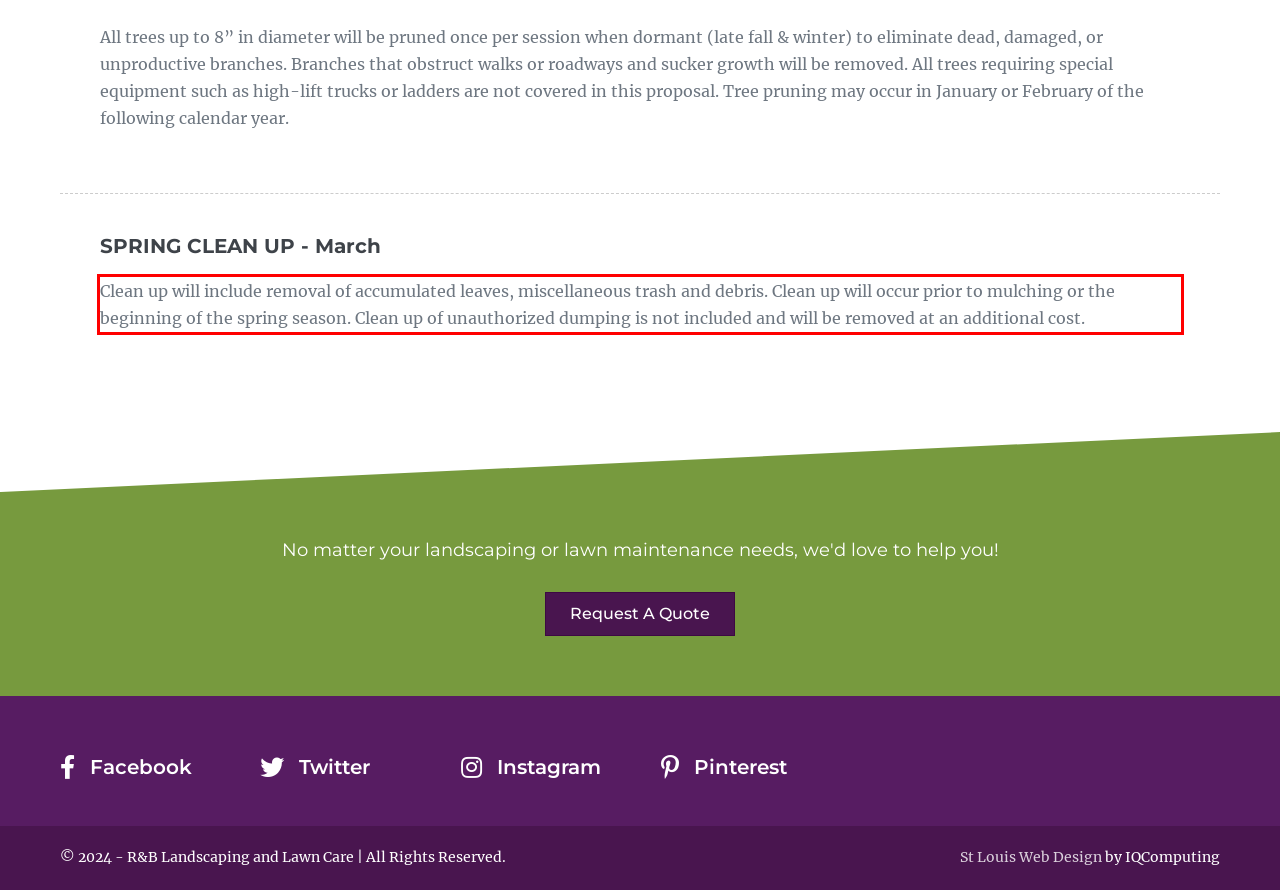Please examine the webpage screenshot containing a red bounding box and use OCR to recognize and output the text inside the red bounding box.

Clean up will include removal of accumulated leaves, miscellaneous trash and debris. Clean up will occur prior to mulching or the beginning of the spring season. Clean up of unauthorized dumping is not included and will be removed at an additional cost.